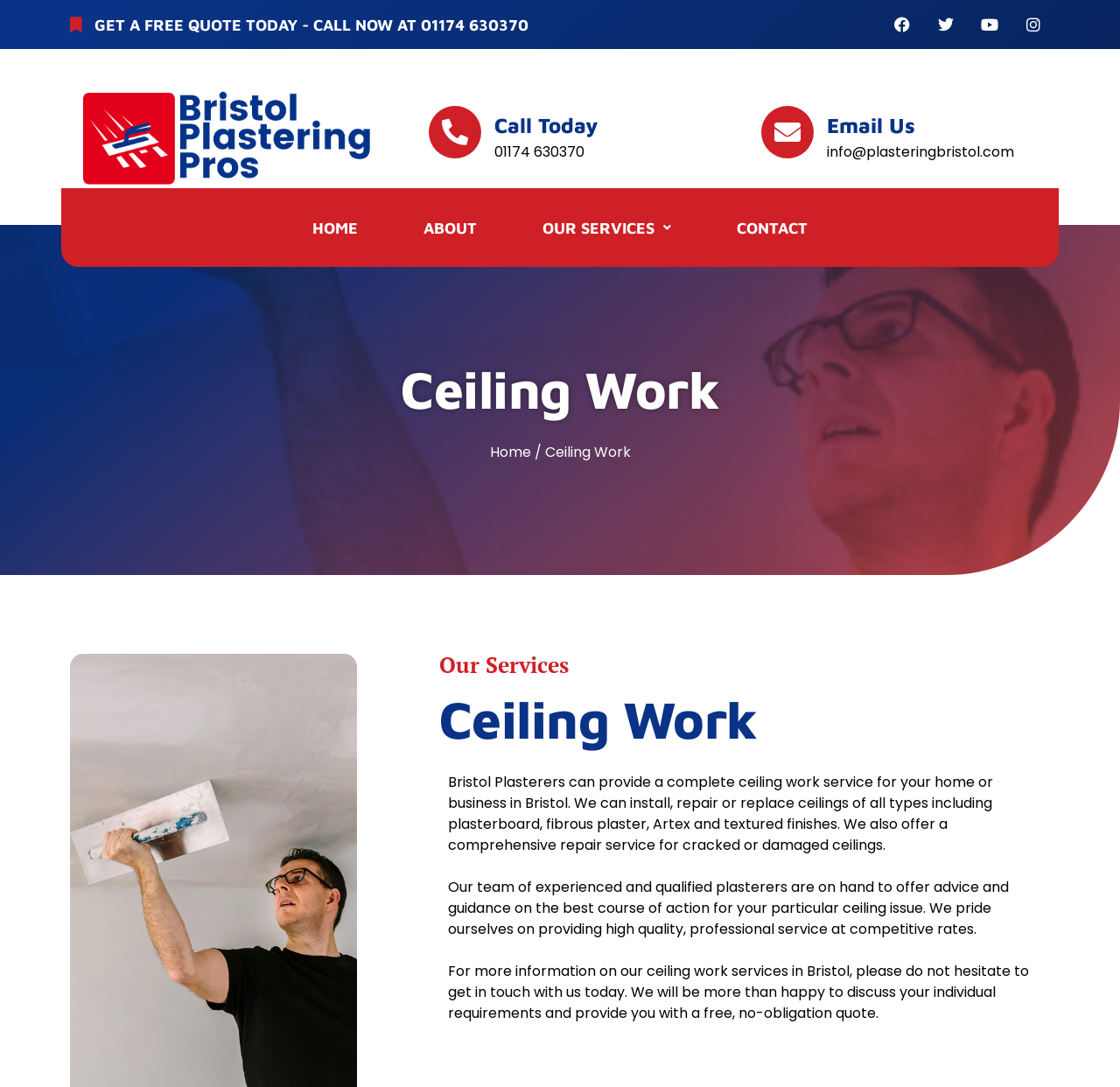Respond to the question below with a concise word or phrase:
What is the location of the company?

Bristol